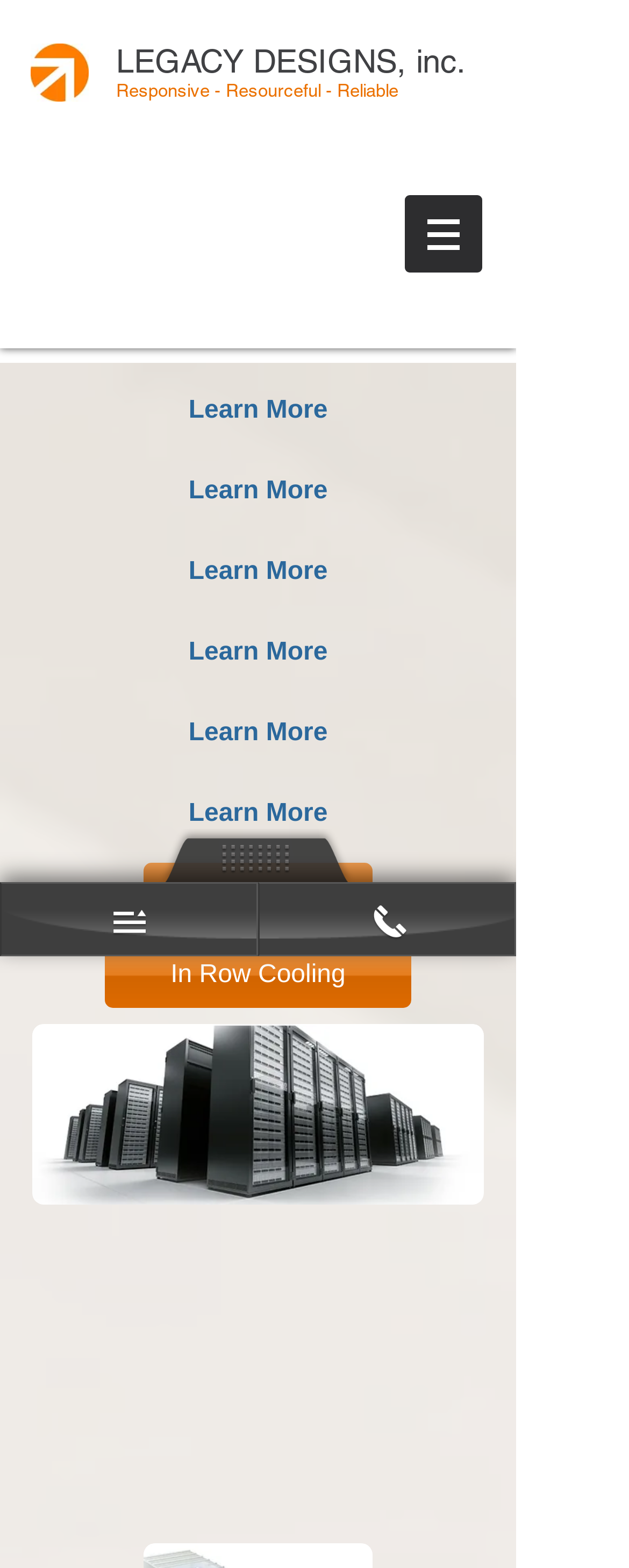How many images are there on the webpage?
Using the visual information, reply with a single word or short phrase.

3